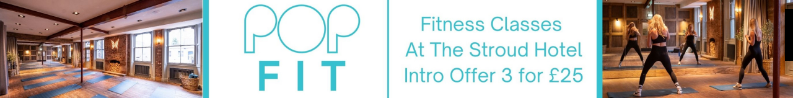What is the atmosphere depicted in the fitness class photograph?
Give a one-word or short-phrase answer derived from the screenshot.

Welcoming and engaging